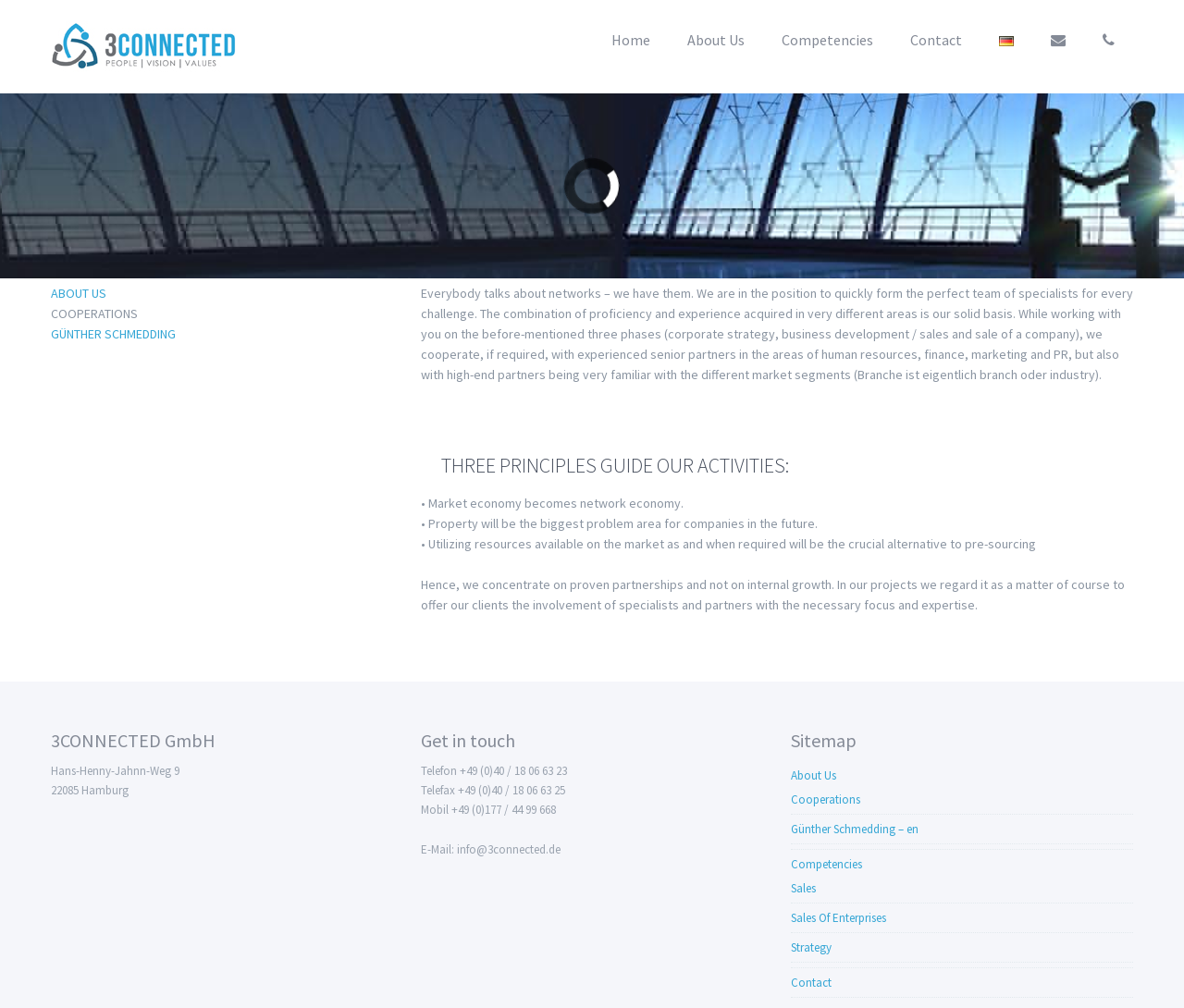Please determine the bounding box coordinates of the element to click on in order to accomplish the following task: "Click the Home link". Ensure the coordinates are four float numbers ranging from 0 to 1, i.e., [left, top, right, bottom].

[0.501, 0.0, 0.565, 0.075]